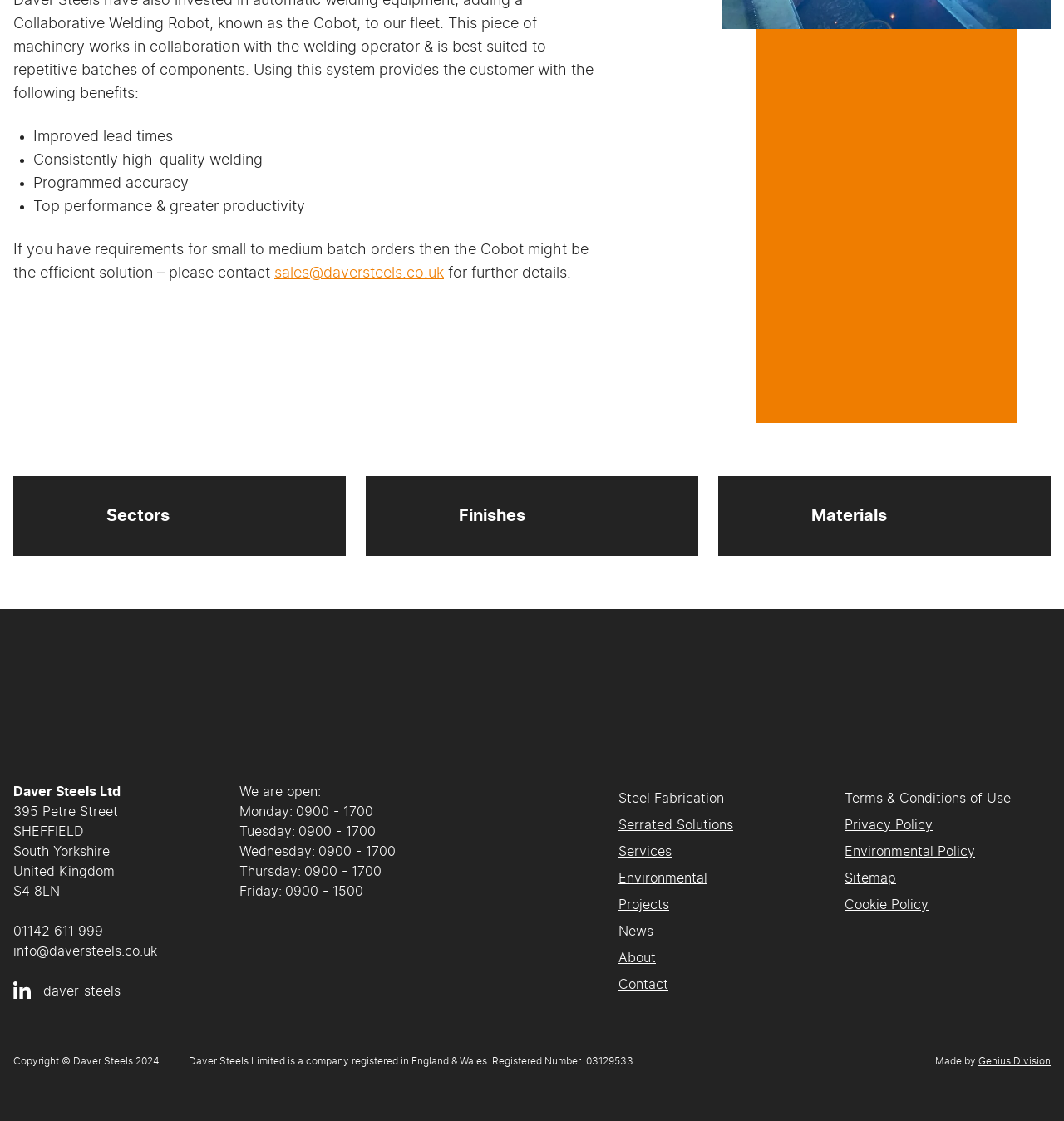Pinpoint the bounding box coordinates of the clickable element needed to complete the instruction: "Learn about our sectors". The coordinates should be provided as four float numbers between 0 and 1: [left, top, right, bottom].

[0.012, 0.425, 0.325, 0.496]